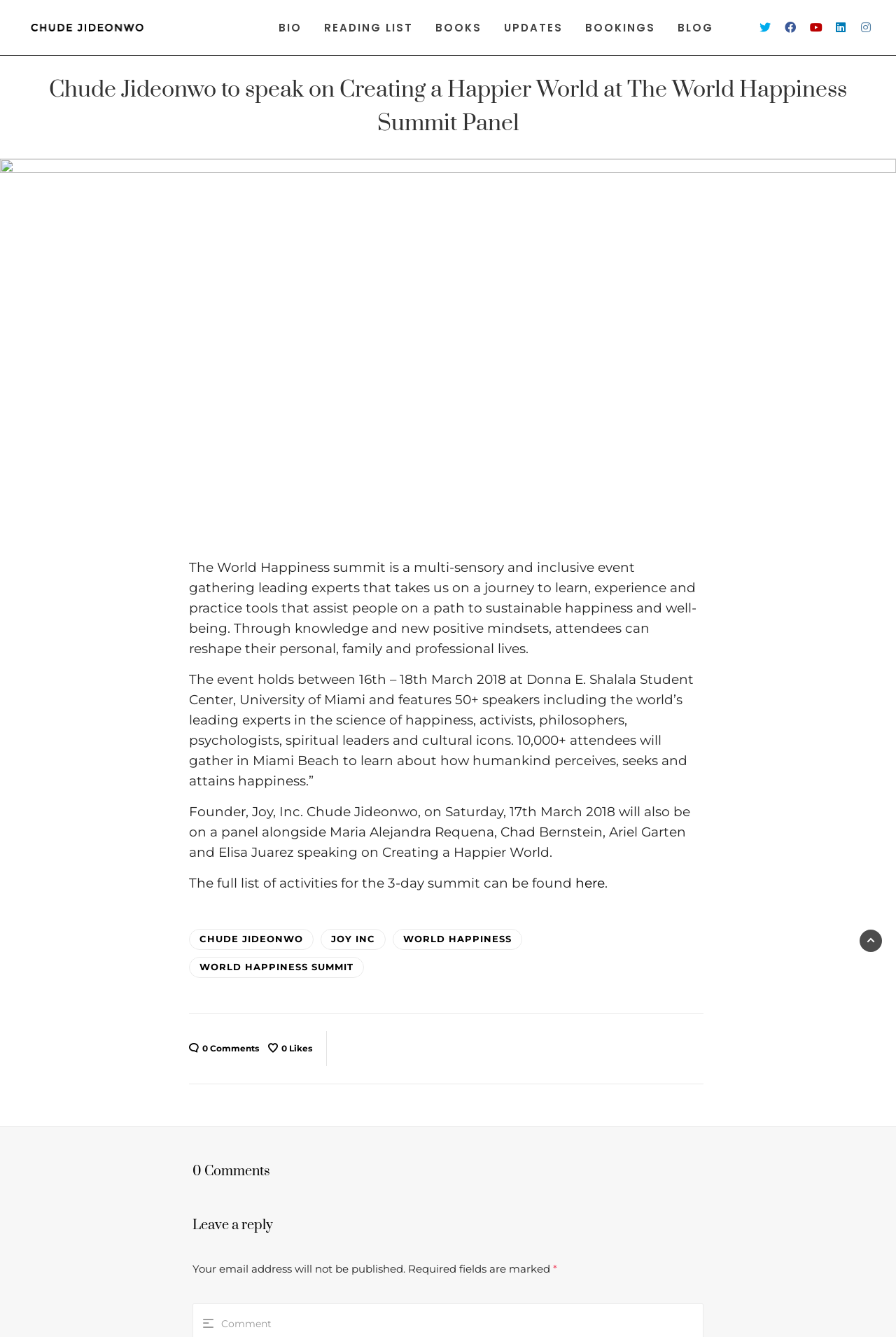What is the name of the speaker at the World Happiness Summit?
Identify the answer in the screenshot and reply with a single word or phrase.

Chude Jideonwo